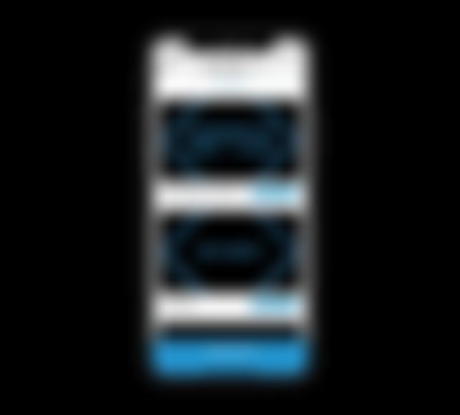Describe all the important aspects and features visible in the image.

The image features a sleek, modern smartphone displaying an interface related to loyalty points and special offers. The screen shows several sections, likely indicating different available offers or point balances. The design is minimalistic, with a prominent use of blues and dark tones, which suggests a user-friendly experience aimed at enhancing customer engagement with promotional rewards. This image is relevant in the context of redeeming offers for points, enhancing the user’s understanding of how they can benefit from loyalty programs when paired with bar transactions.